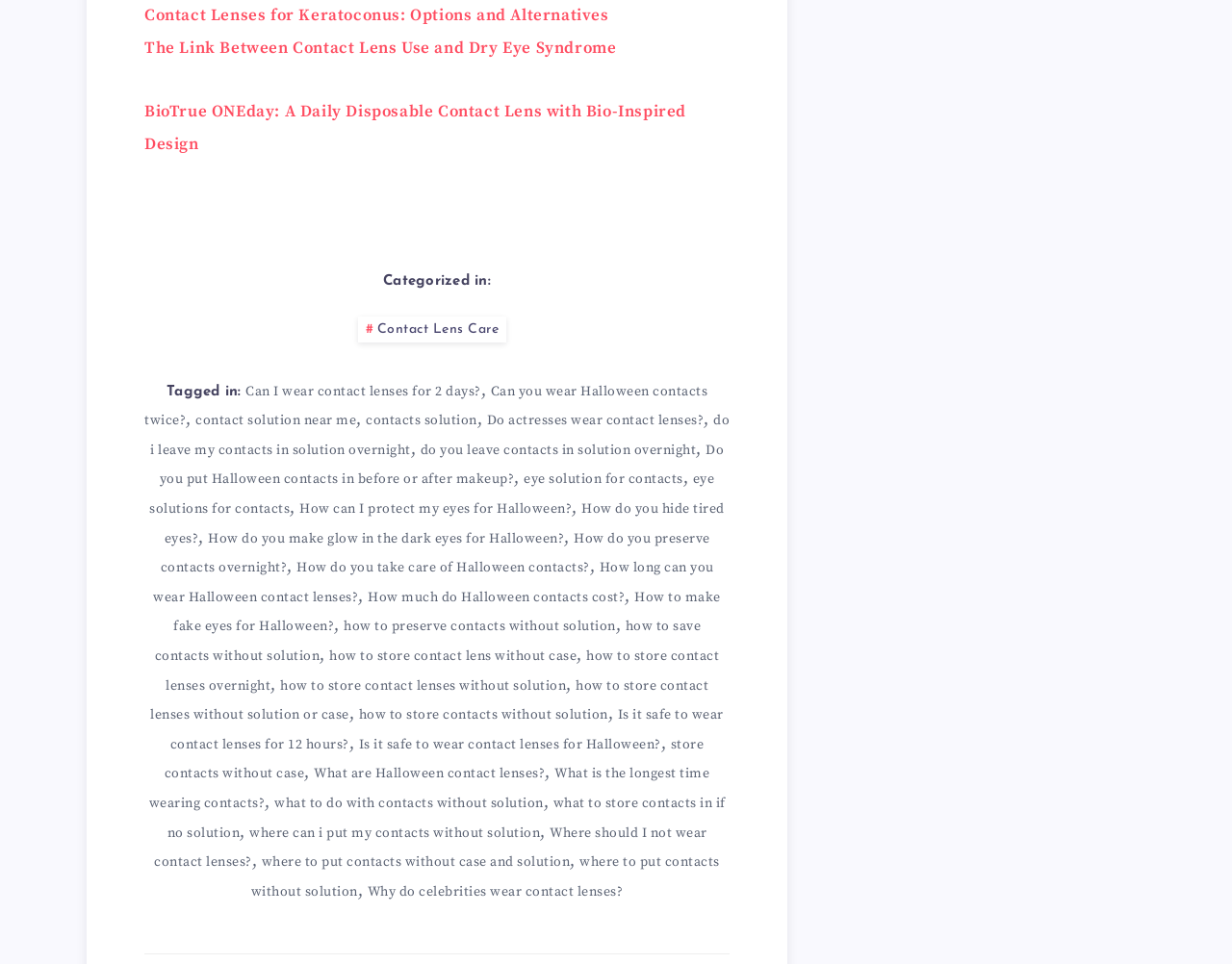Please predict the bounding box coordinates of the element's region where a click is necessary to complete the following instruction: "Click on 'Contact Lenses for Keratoconus: Options and Alternatives'". The coordinates should be represented by four float numbers between 0 and 1, i.e., [left, top, right, bottom].

[0.117, 0.005, 0.494, 0.027]